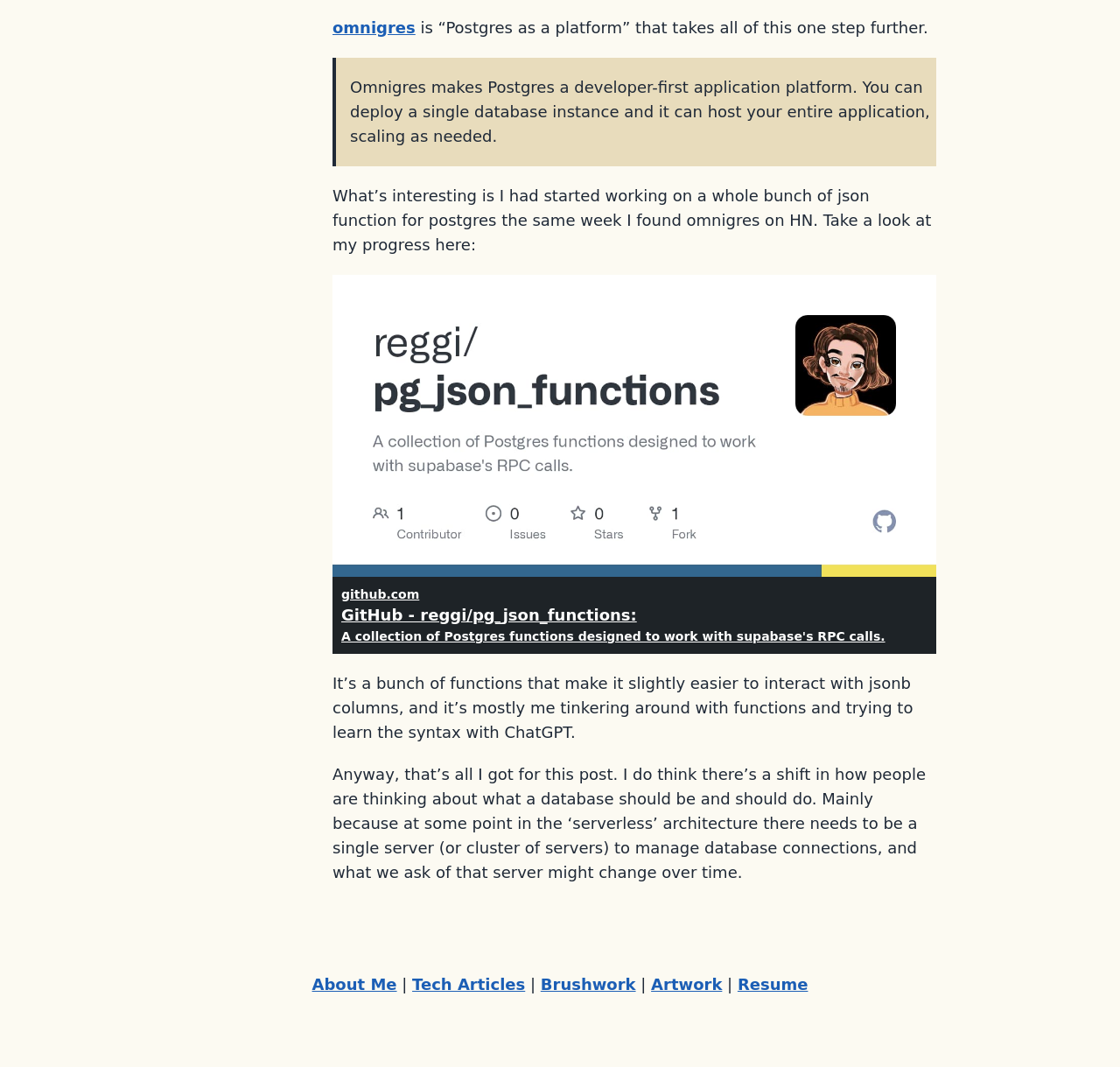From the webpage screenshot, predict the bounding box coordinates (top-left x, top-left y, bottom-right x, bottom-right y) for the UI element described here: Lawless French

None